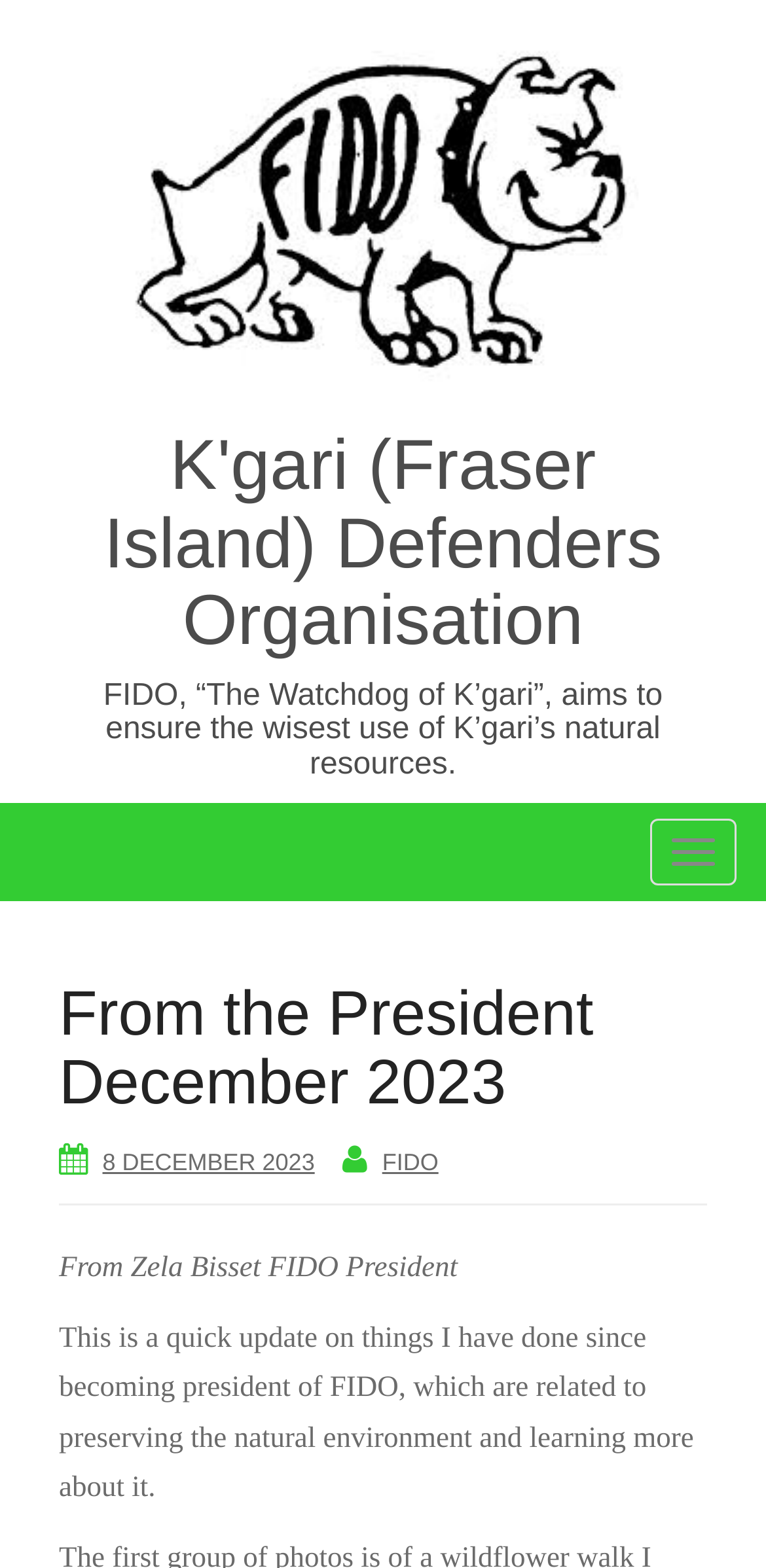Identify the bounding box of the UI element described as follows: "fido". Provide the coordinates as four float numbers in the range of 0 to 1 [left, top, right, bottom].

[0.499, 0.732, 0.572, 0.75]